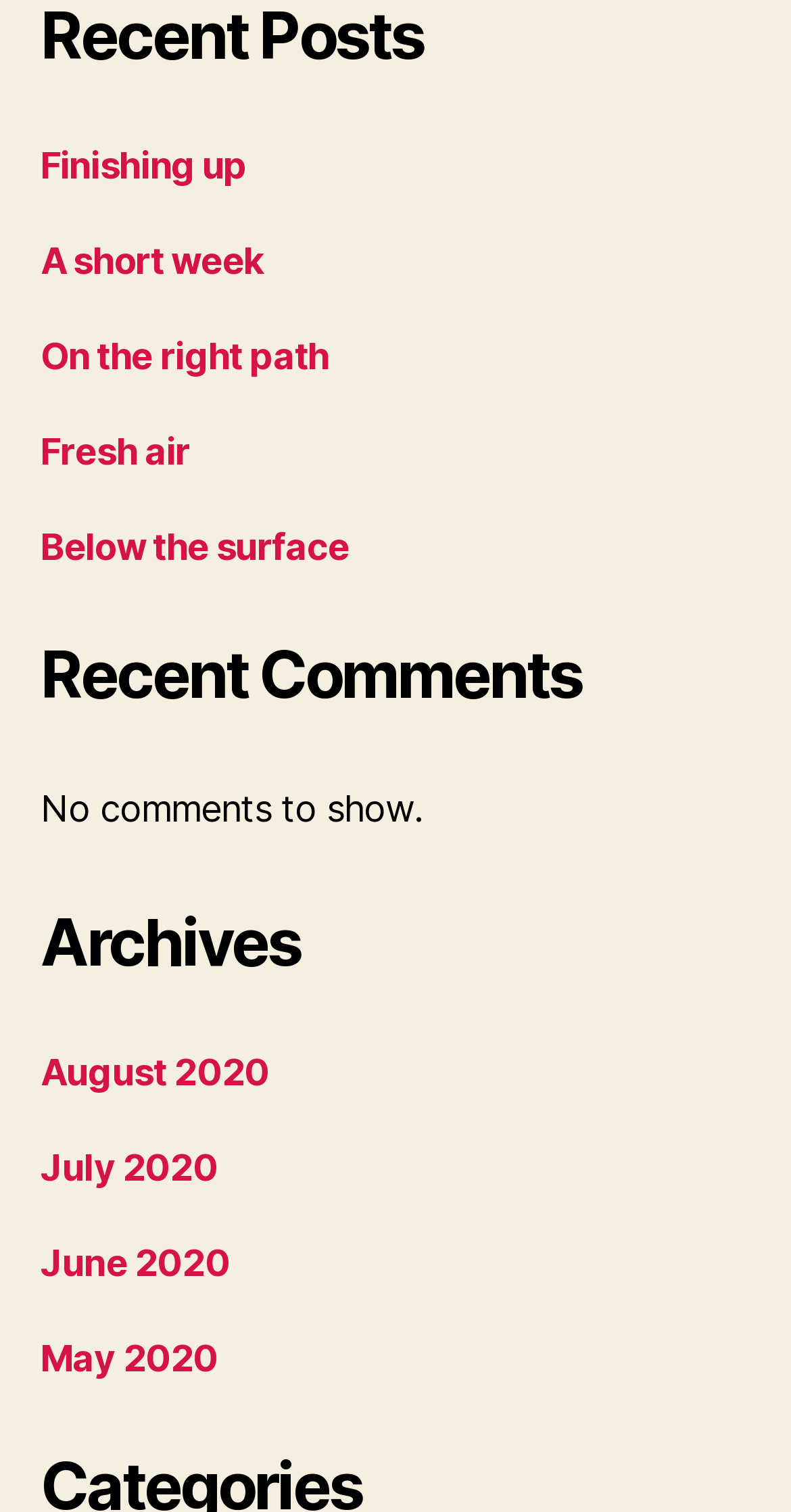Locate the bounding box of the UI element described by: "On the right path" in the given webpage screenshot.

[0.051, 0.221, 0.416, 0.249]